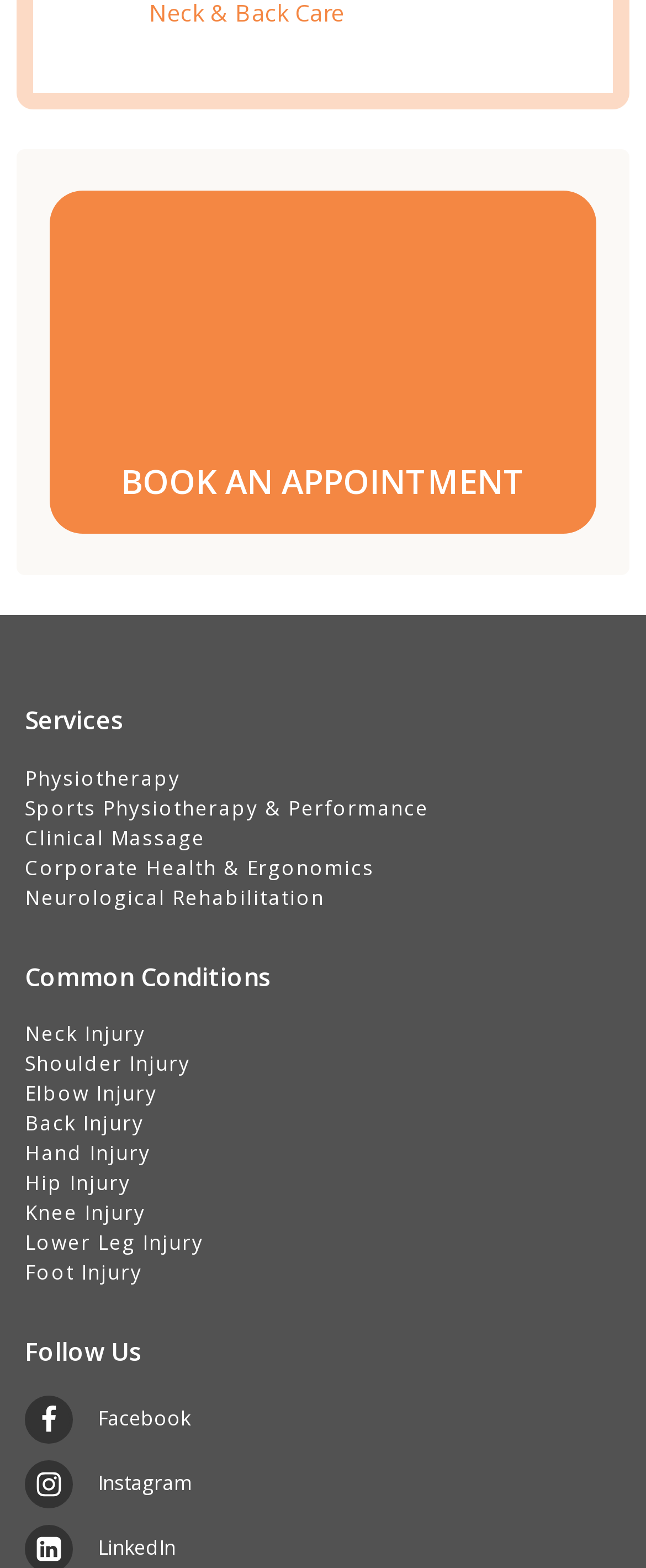Please indicate the bounding box coordinates for the clickable area to complete the following task: "Follow on Facebook". The coordinates should be specified as four float numbers between 0 and 1, i.e., [left, top, right, bottom].

[0.038, 0.89, 0.295, 0.921]